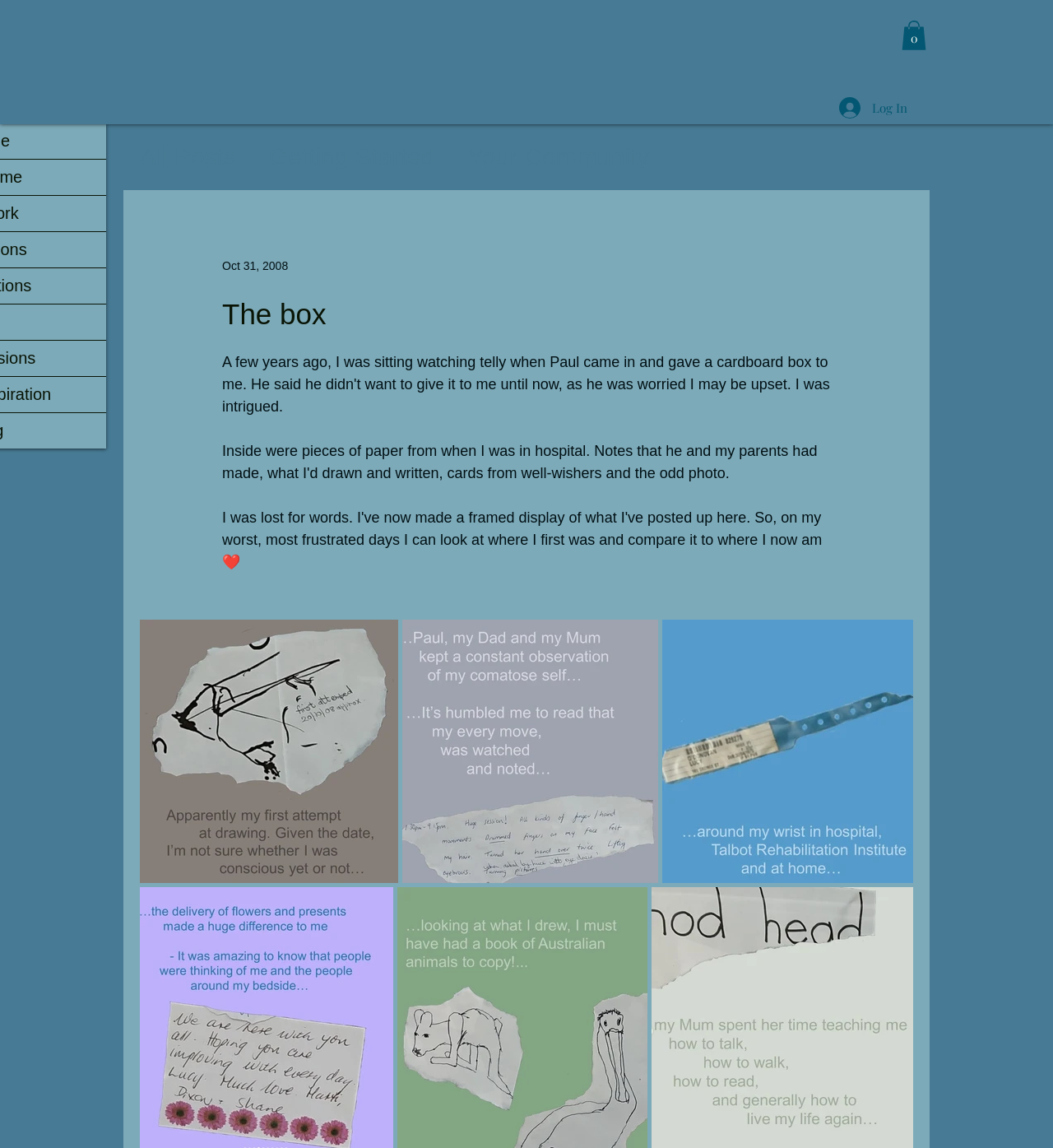Answer the question with a brief word or phrase:
How many links are there in the navigation section?

3